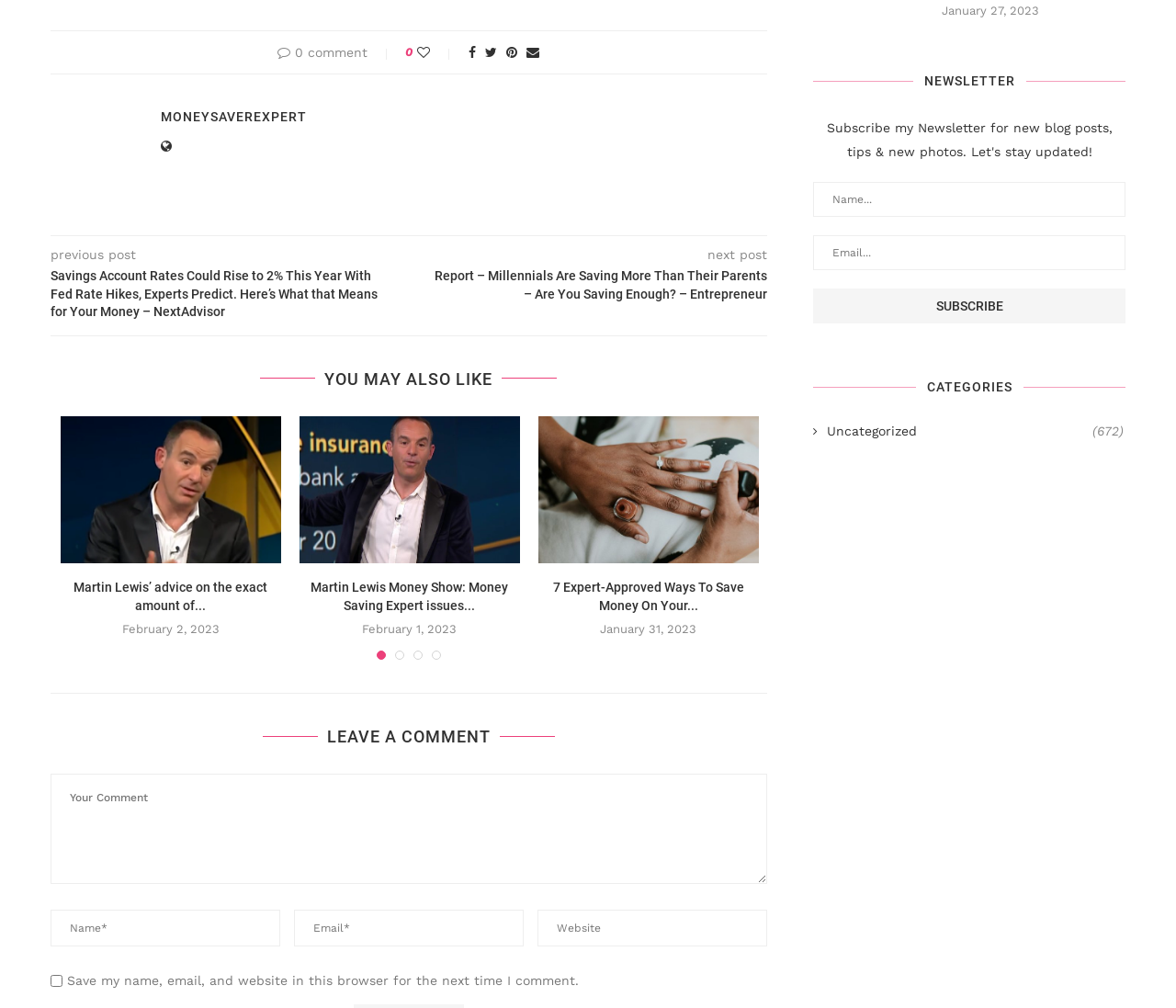Given the description of a UI element: "value="Subscribe"", identify the bounding box coordinates of the matching element in the webpage screenshot.

[0.691, 0.286, 0.957, 0.321]